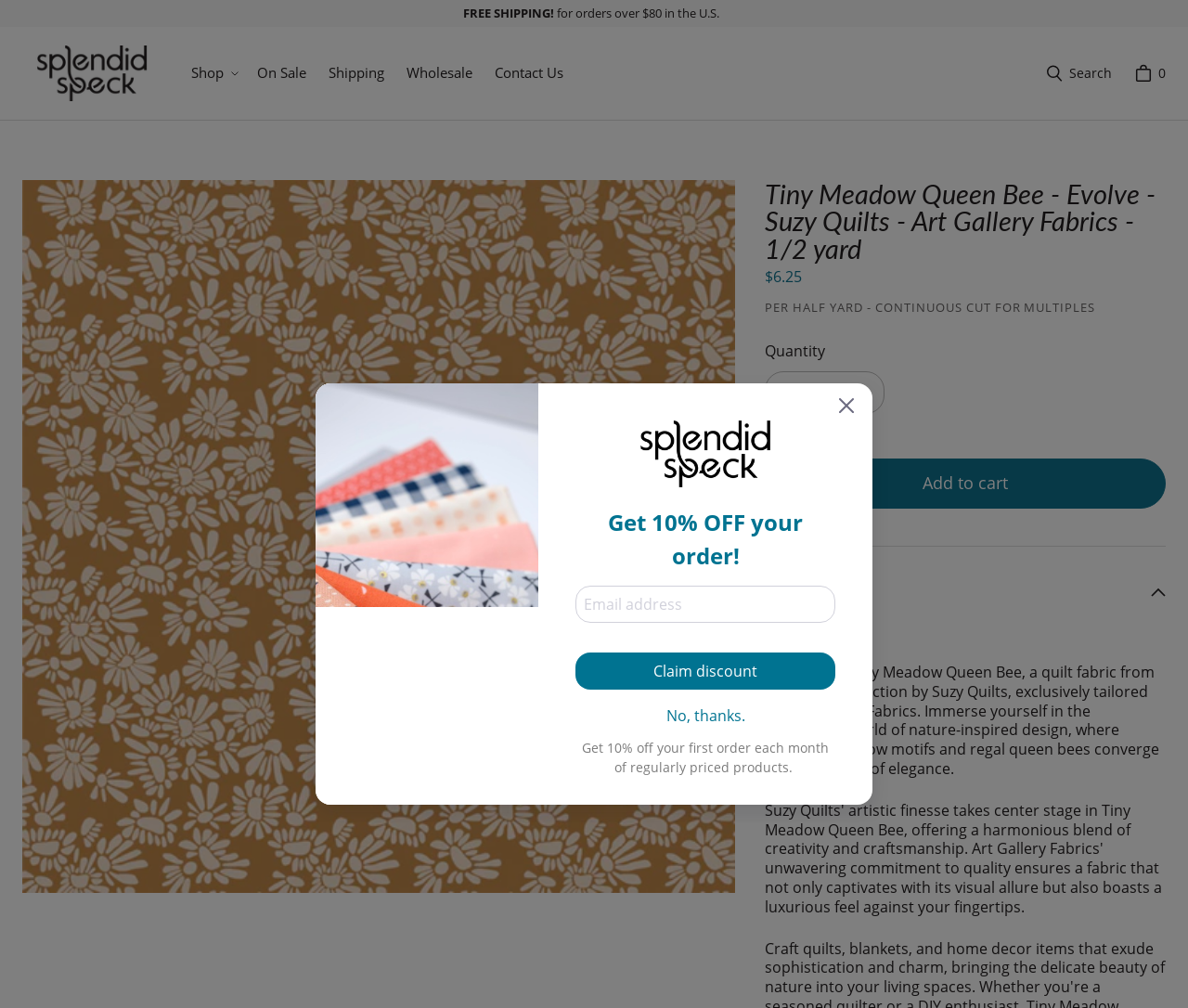Provide a short answer using a single word or phrase for the following question: 
What is the price of Tiny Meadow Queen Bee fabric?

$6.25